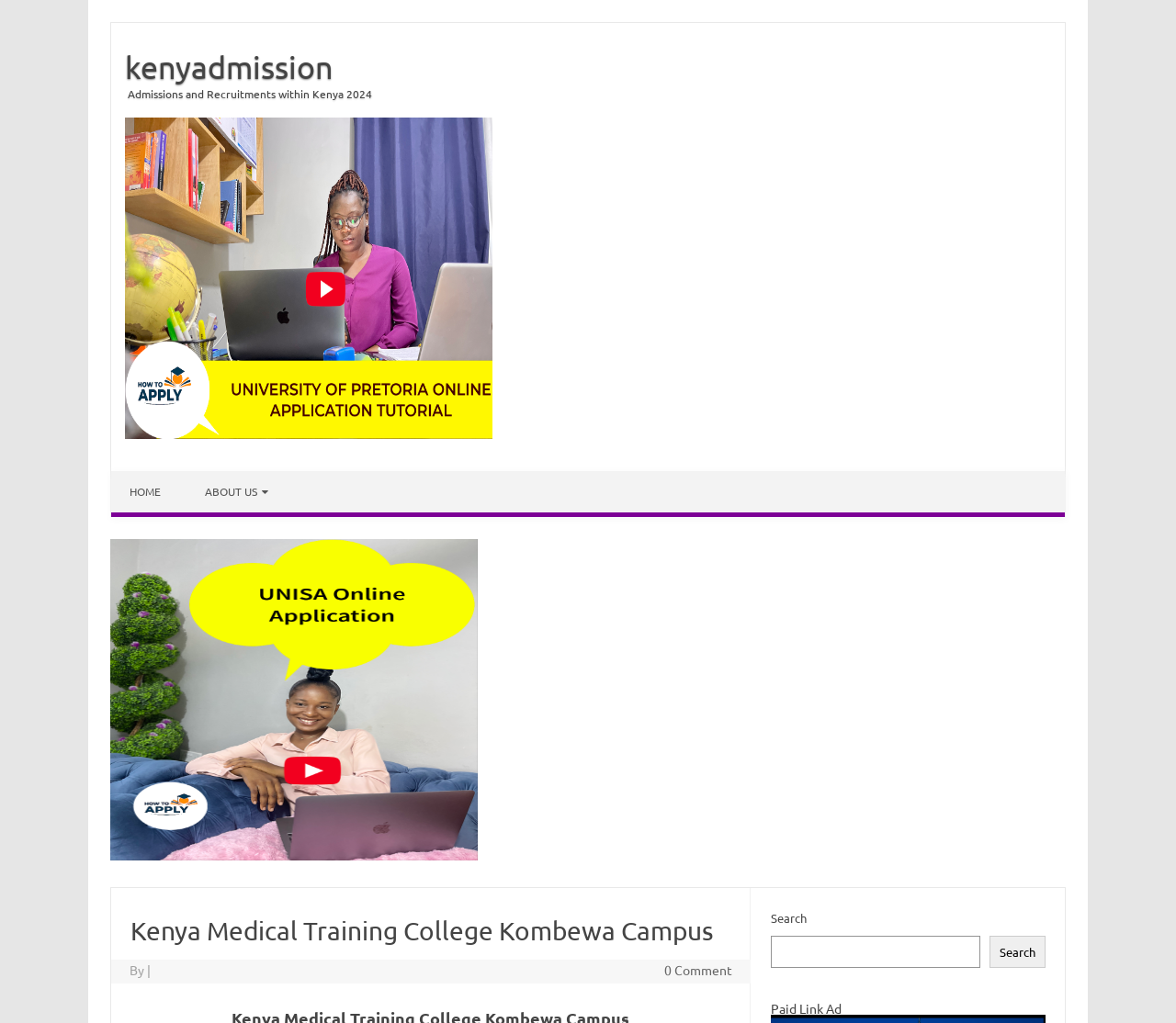Determine the bounding box coordinates for the area that needs to be clicked to fulfill this task: "go to home page". The coordinates must be given as four float numbers between 0 and 1, i.e., [left, top, right, bottom].

[0.095, 0.461, 0.156, 0.501]